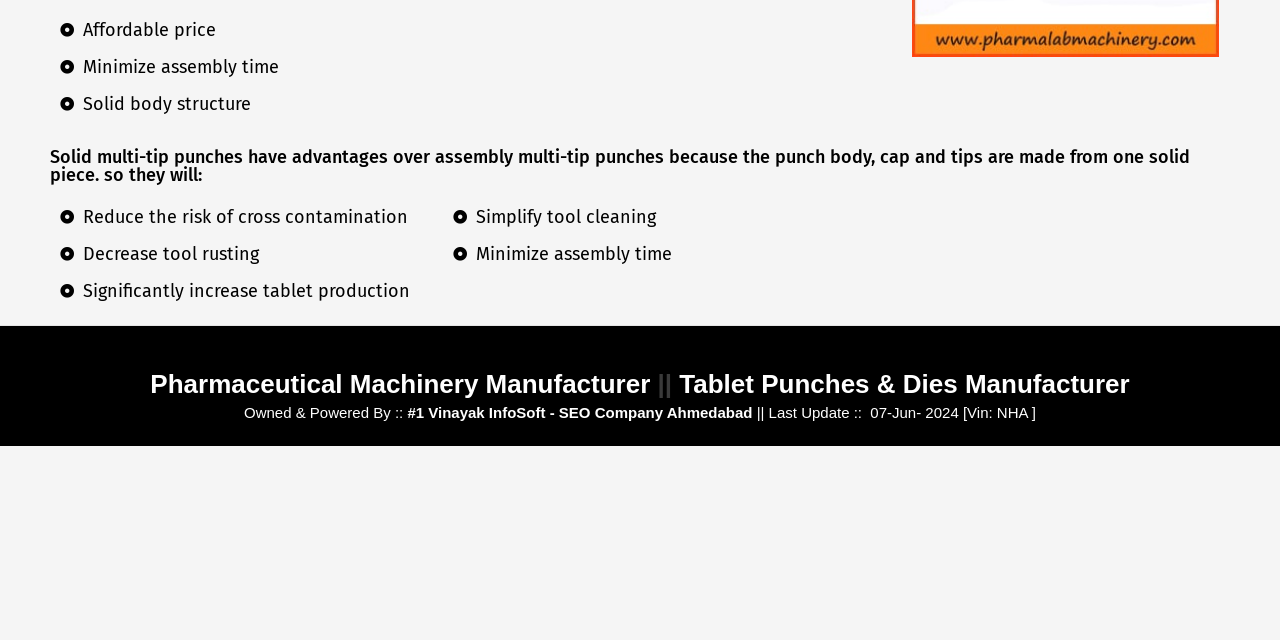Find the coordinates for the bounding box of the element with this description: "Tablet Punches & Dies Manufacturer".

[0.531, 0.577, 0.883, 0.624]